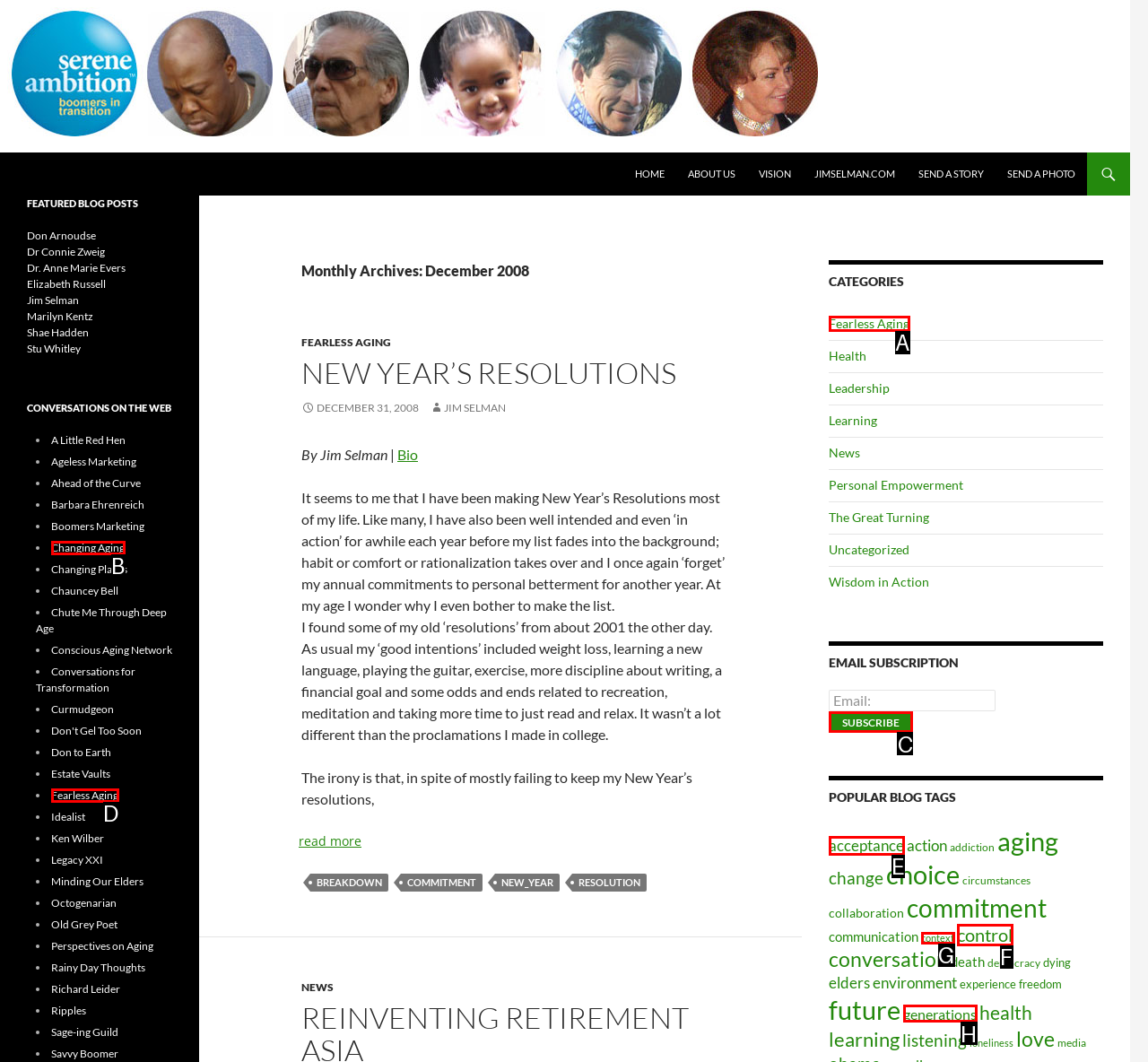Choose the UI element you need to click to carry out the task: Subscribe to the email newsletter.
Respond with the corresponding option's letter.

C